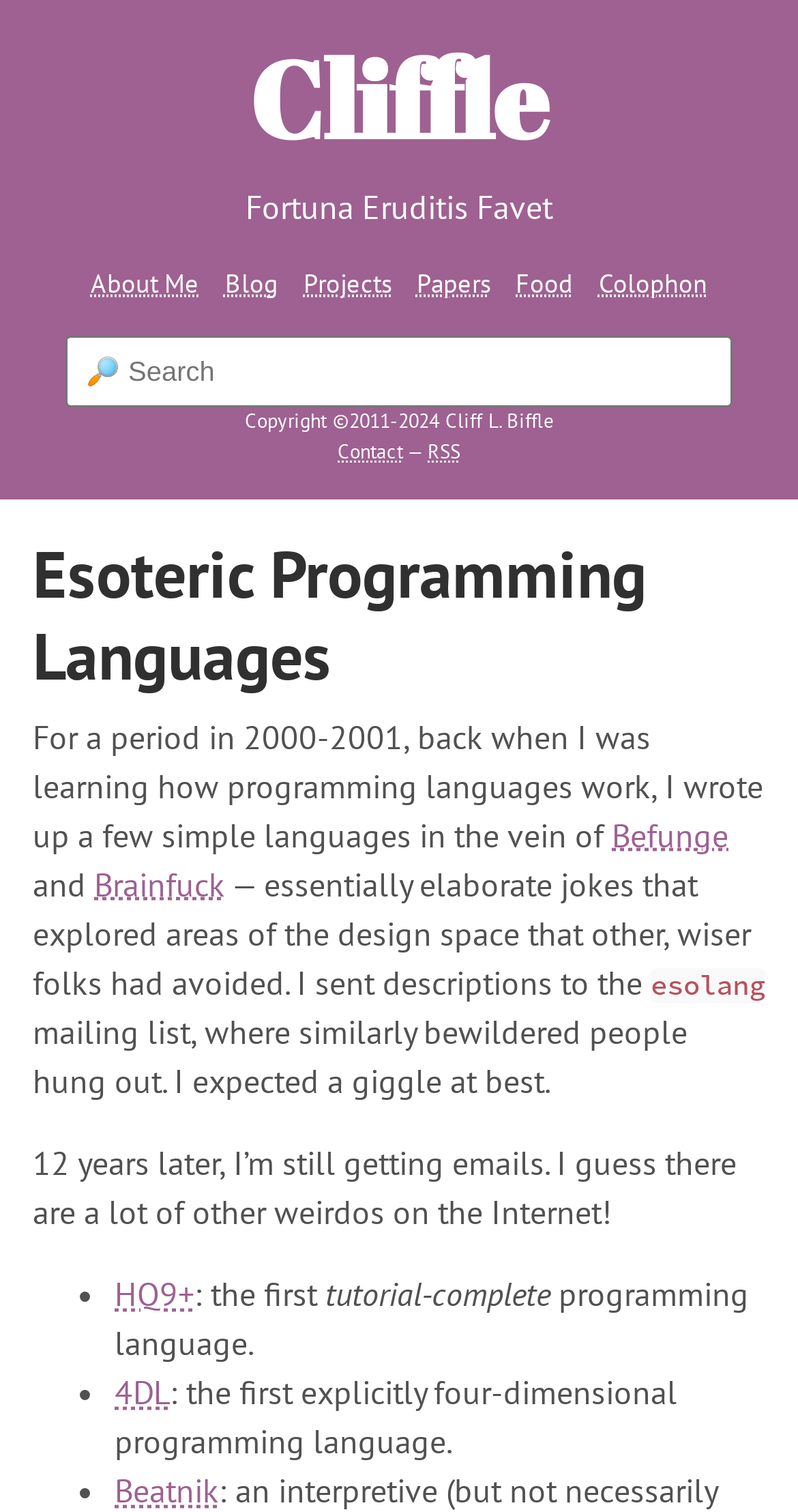How many programming languages are listed?
Look at the screenshot and respond with one word or a short phrase.

At least 5